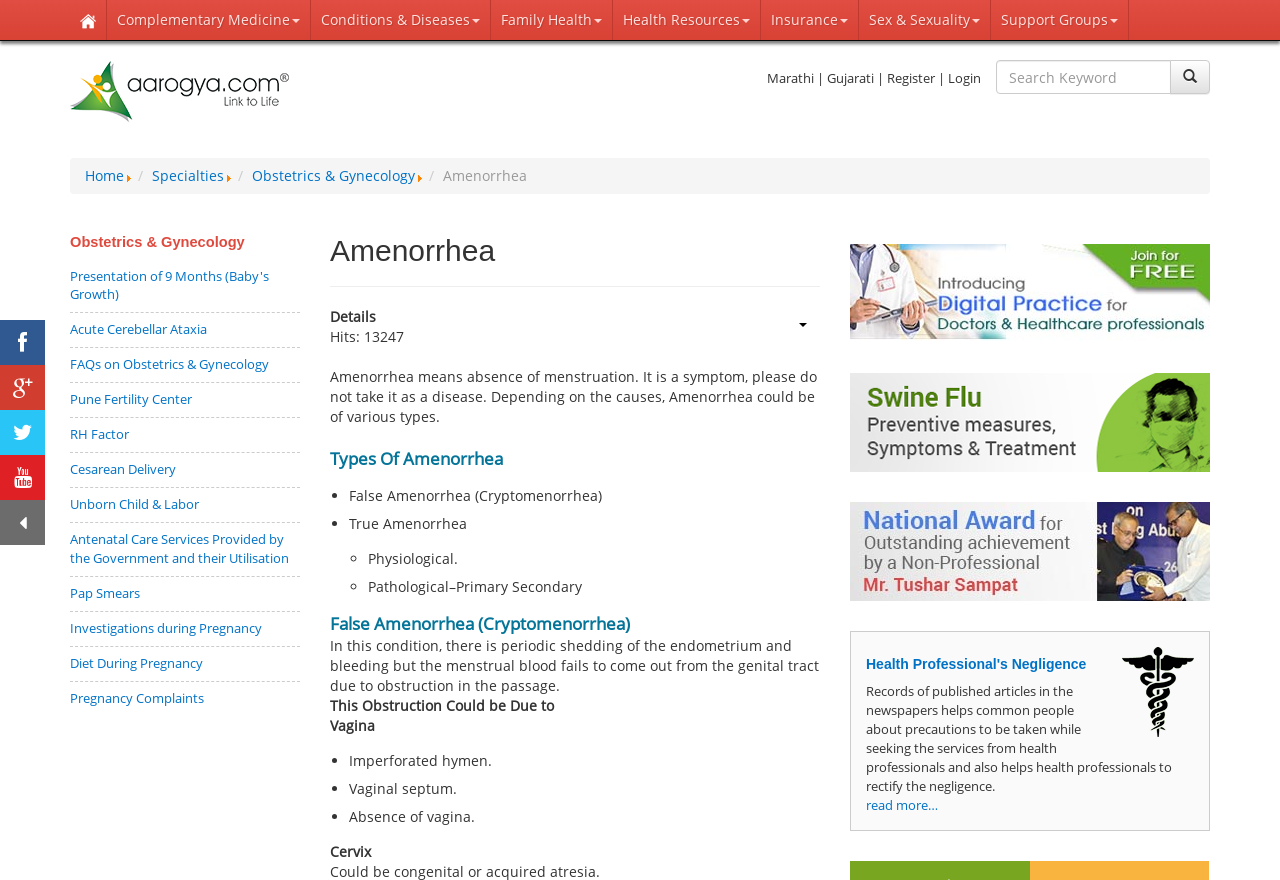Identify the bounding box coordinates for the region of the element that should be clicked to carry out the instruction: "Click on the 'Home' link". The bounding box coordinates should be four float numbers between 0 and 1, i.e., [left, top, right, bottom].

[0.055, 0.0, 0.084, 0.045]